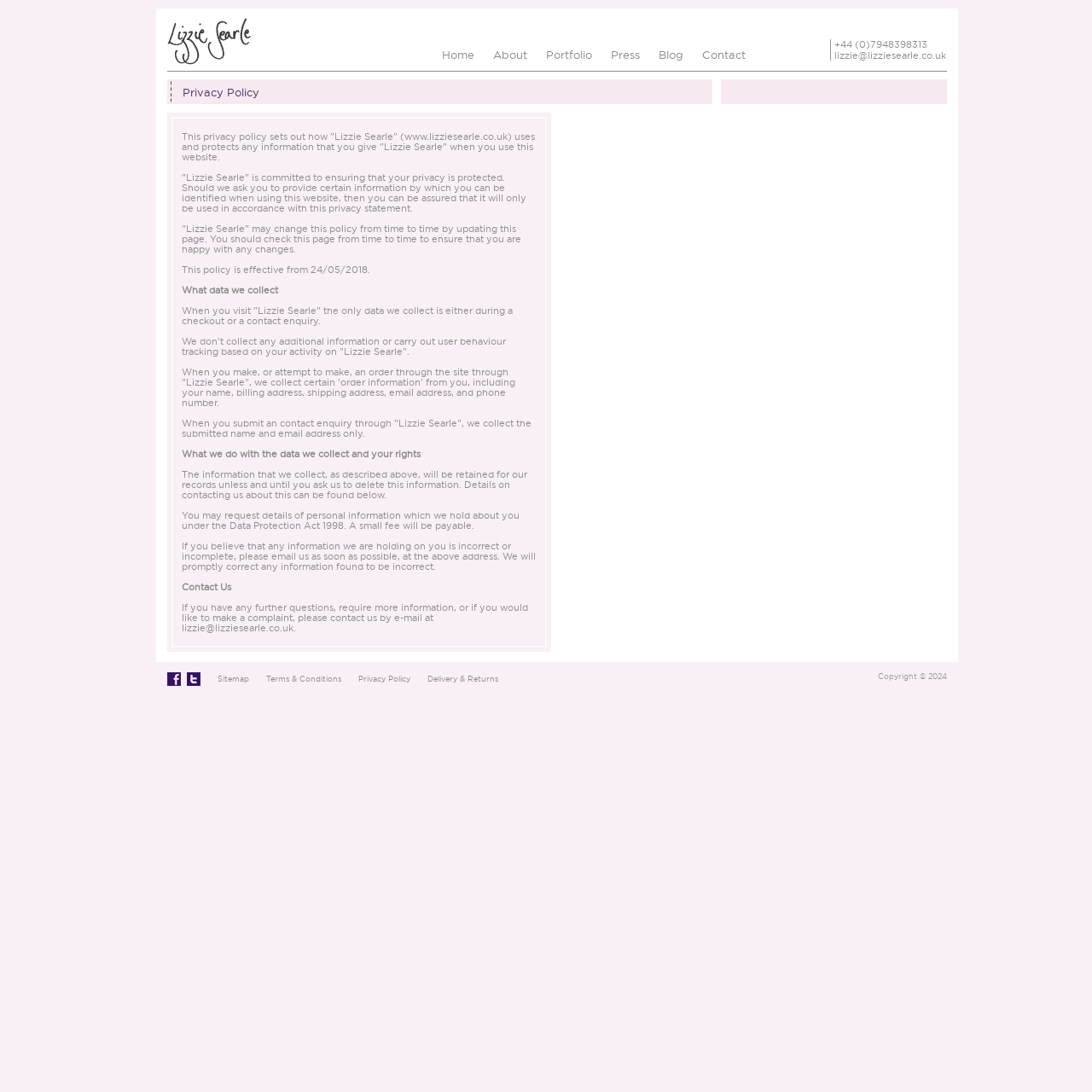Identify and provide the main heading of the webpage.

Privacy Policy - Lizzie Searle